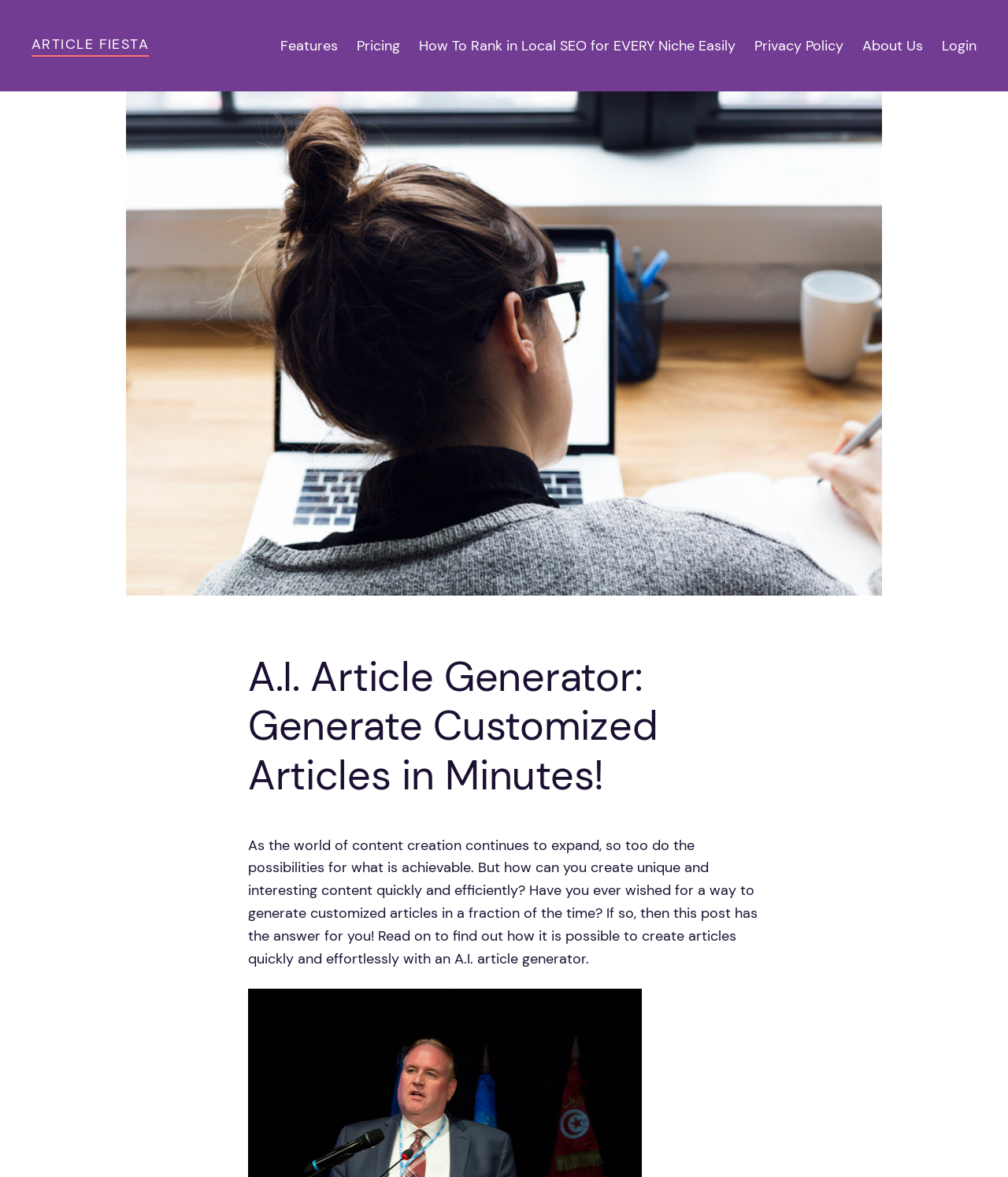Respond with a single word or phrase:
What is the main purpose of this website?

Generate custom articles